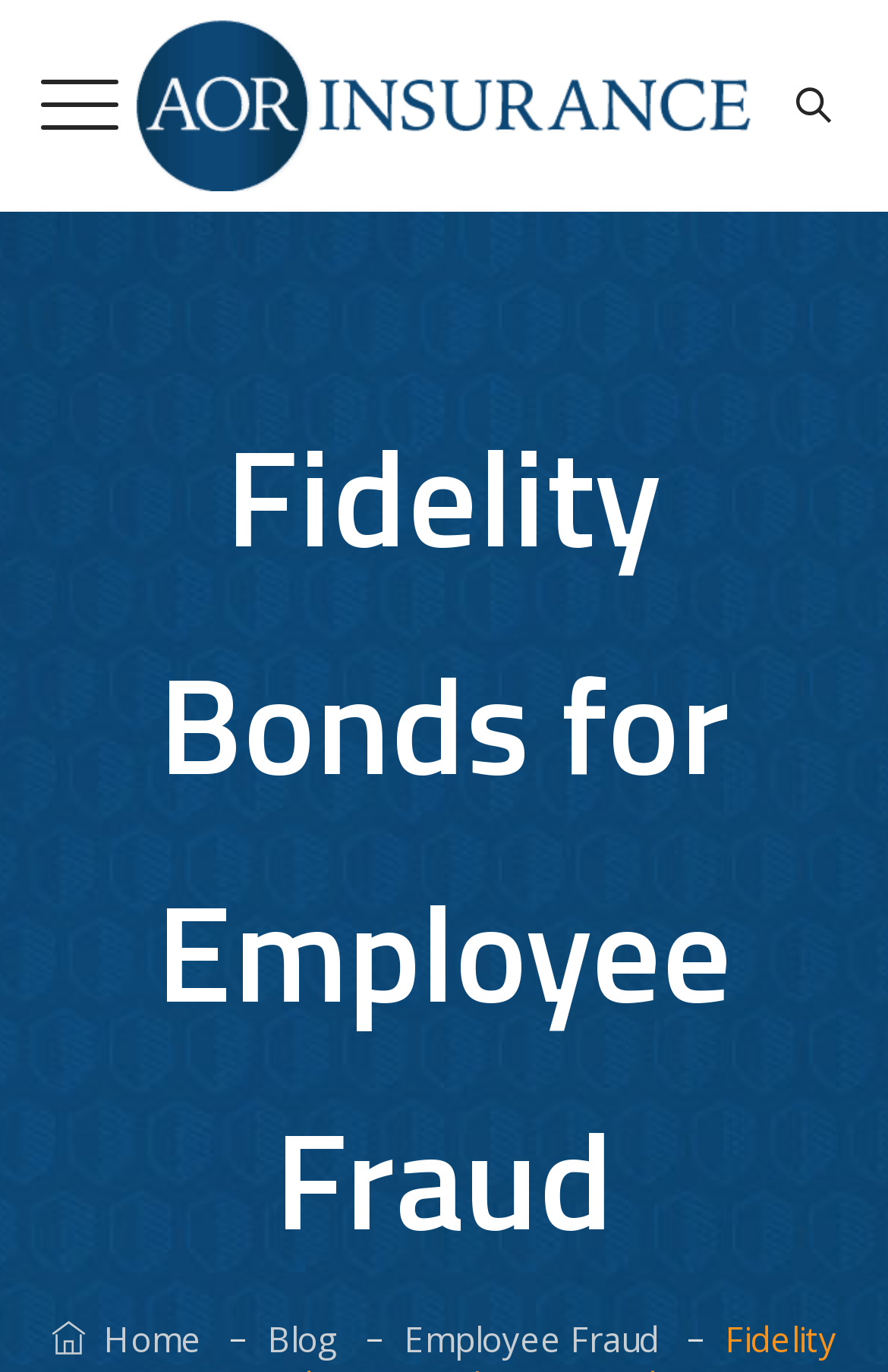Is there a search button on the webpage?
Using the image, answer in one word or phrase.

Yes